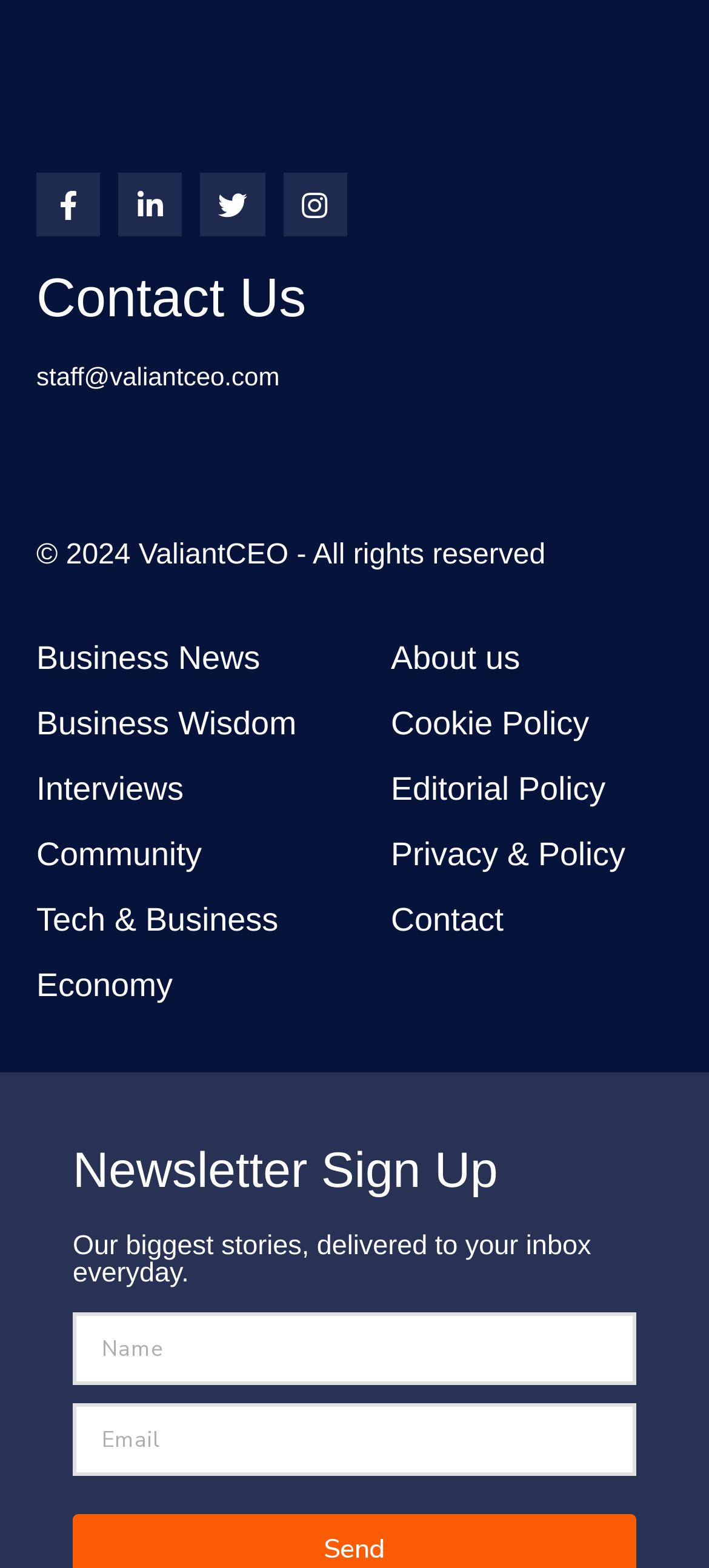What is the company name?
Can you provide an in-depth and detailed response to the question?

The company name can be found in the copyright information at the bottom of the page, which states '© 2024 ValiantCEO - All rights reserved'.